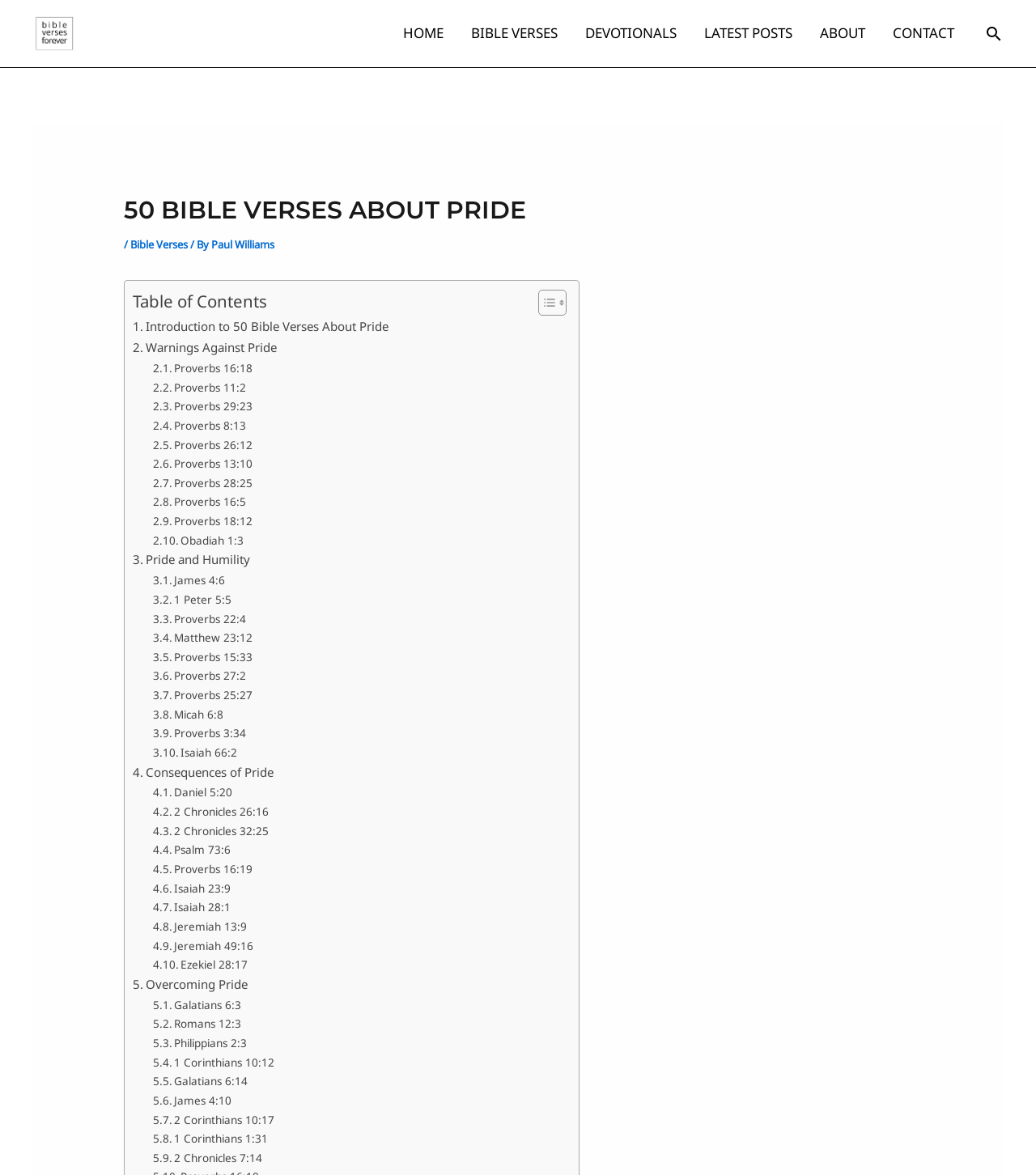Could you highlight the region that needs to be clicked to execute the instruction: "Click on the 'HOME' link"?

[0.376, 0.004, 0.441, 0.053]